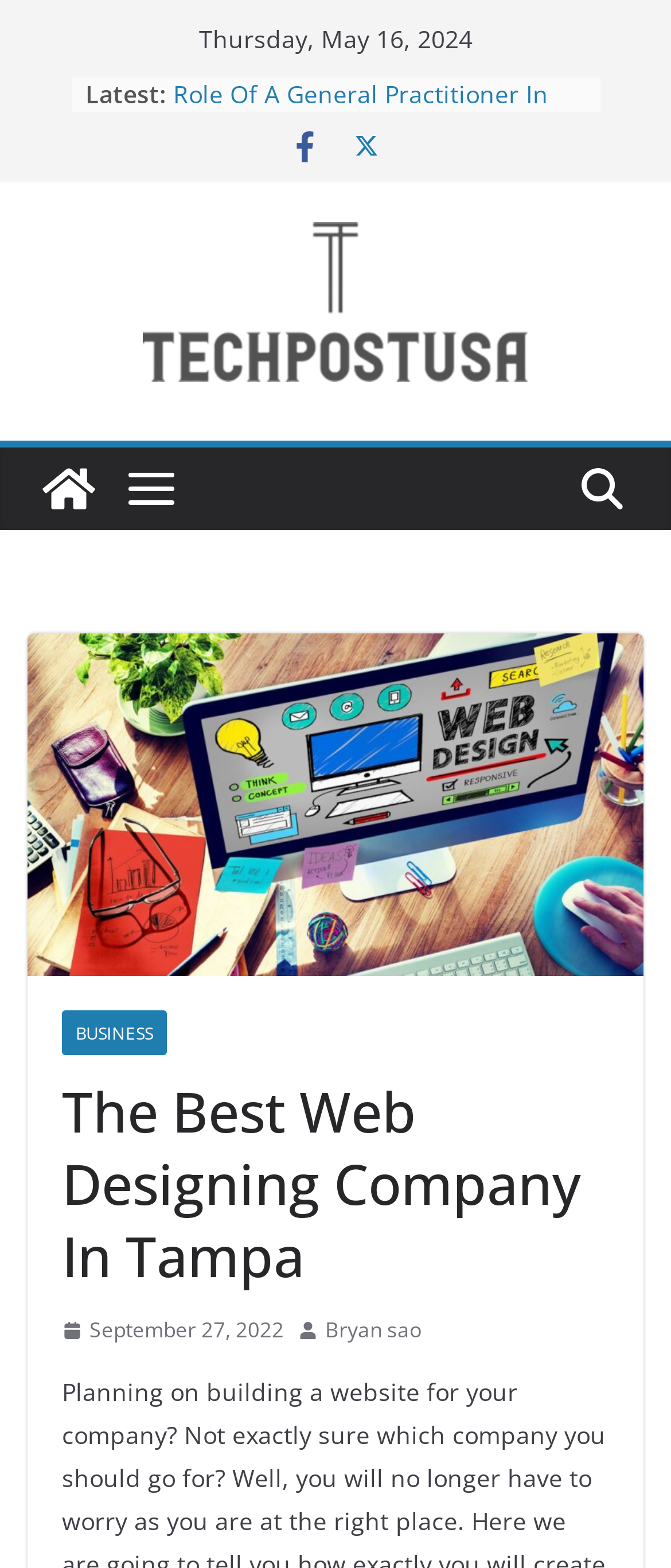Determine the bounding box coordinates for the region that must be clicked to execute the following instruction: "view the article posted by Bryan sao".

[0.485, 0.837, 0.628, 0.86]